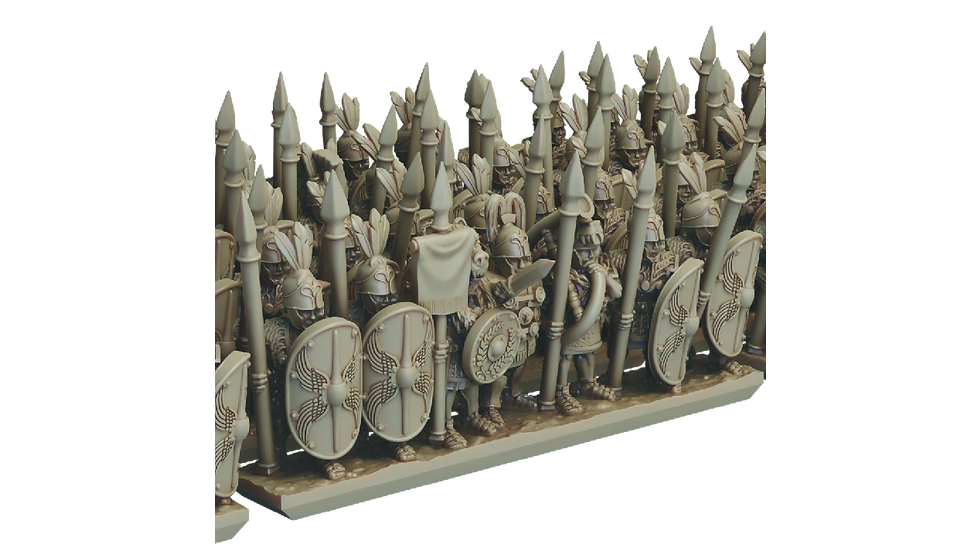Refer to the screenshot and answer the following question in detail:
How many strips of Triarii are included in the set?

The description of the image states that the set includes 12 randomly selected strips of Triarii, which are part of the Roman military formation.